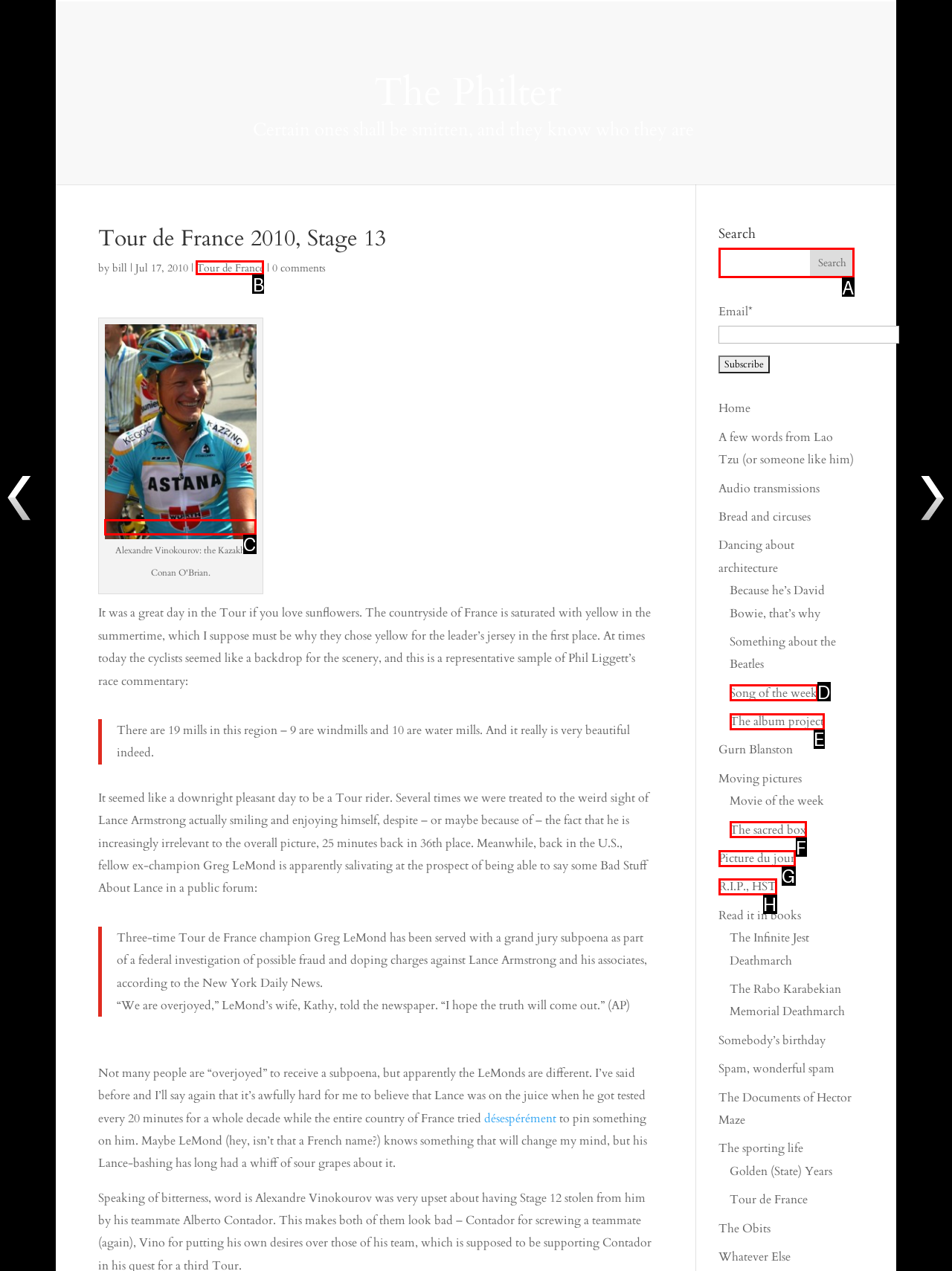Which HTML element should be clicked to complete the following task: Read the article about Alexandre Vinokourov?
Answer with the letter corresponding to the correct choice.

C